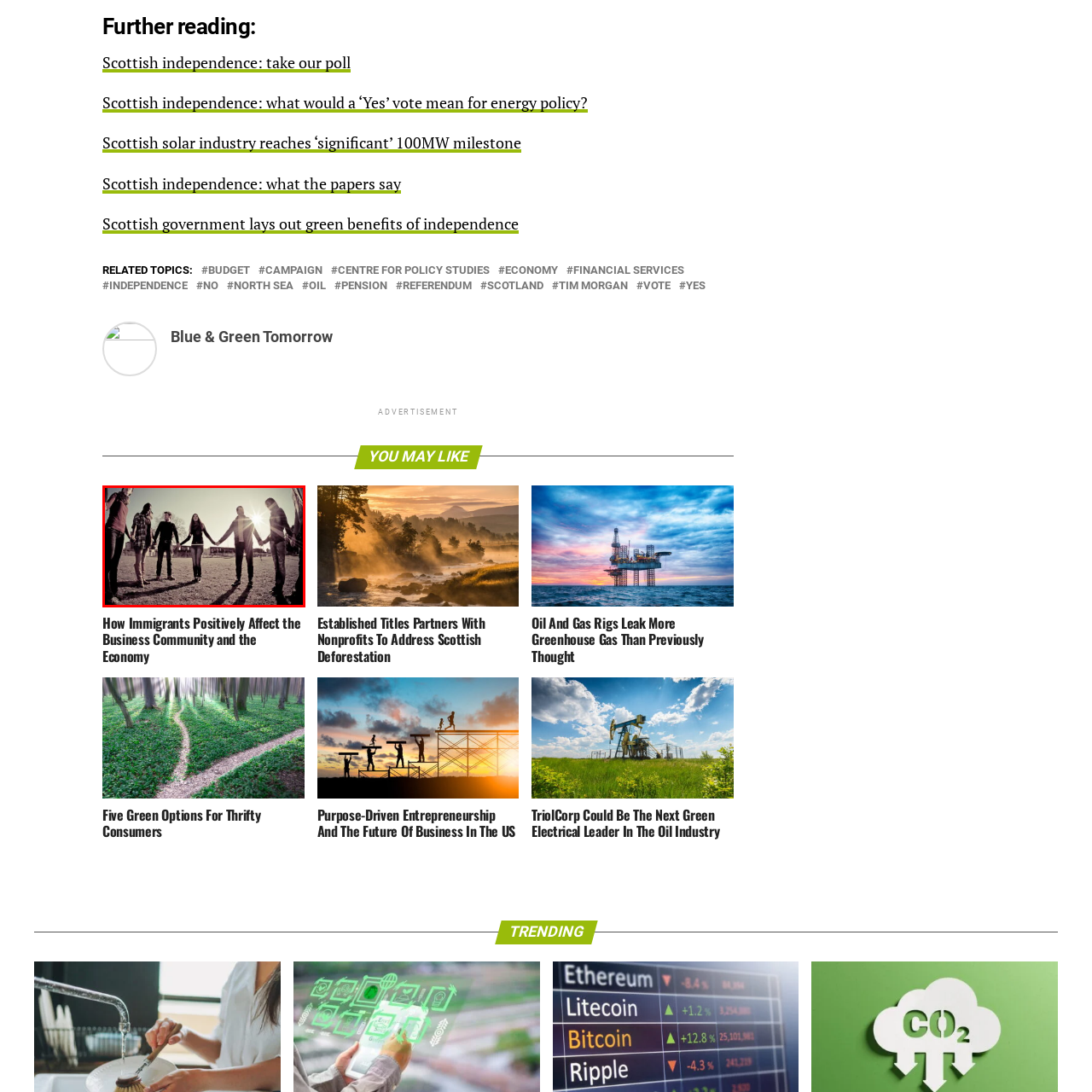Look at the area marked with a blue rectangle, What is the atmosphere of the gathering? 
Provide your answer using a single word or phrase.

Relaxed